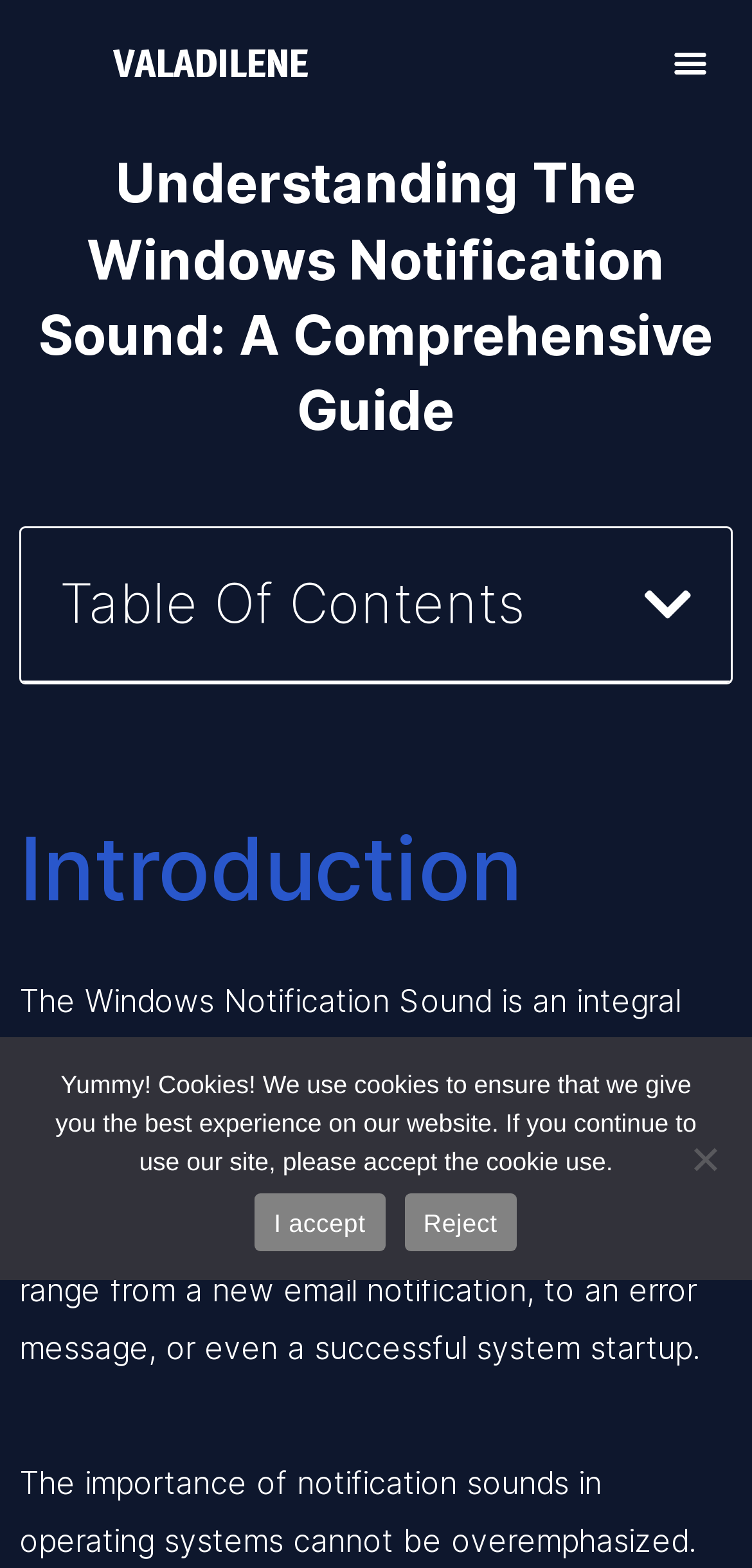Use the information in the screenshot to answer the question comprehensively: What is the topic of the comprehensive guide?

The webpage title and introduction section clearly indicate that the comprehensive guide is about the Windows Notification Sound, its purpose, and its role in the Windows operating system.